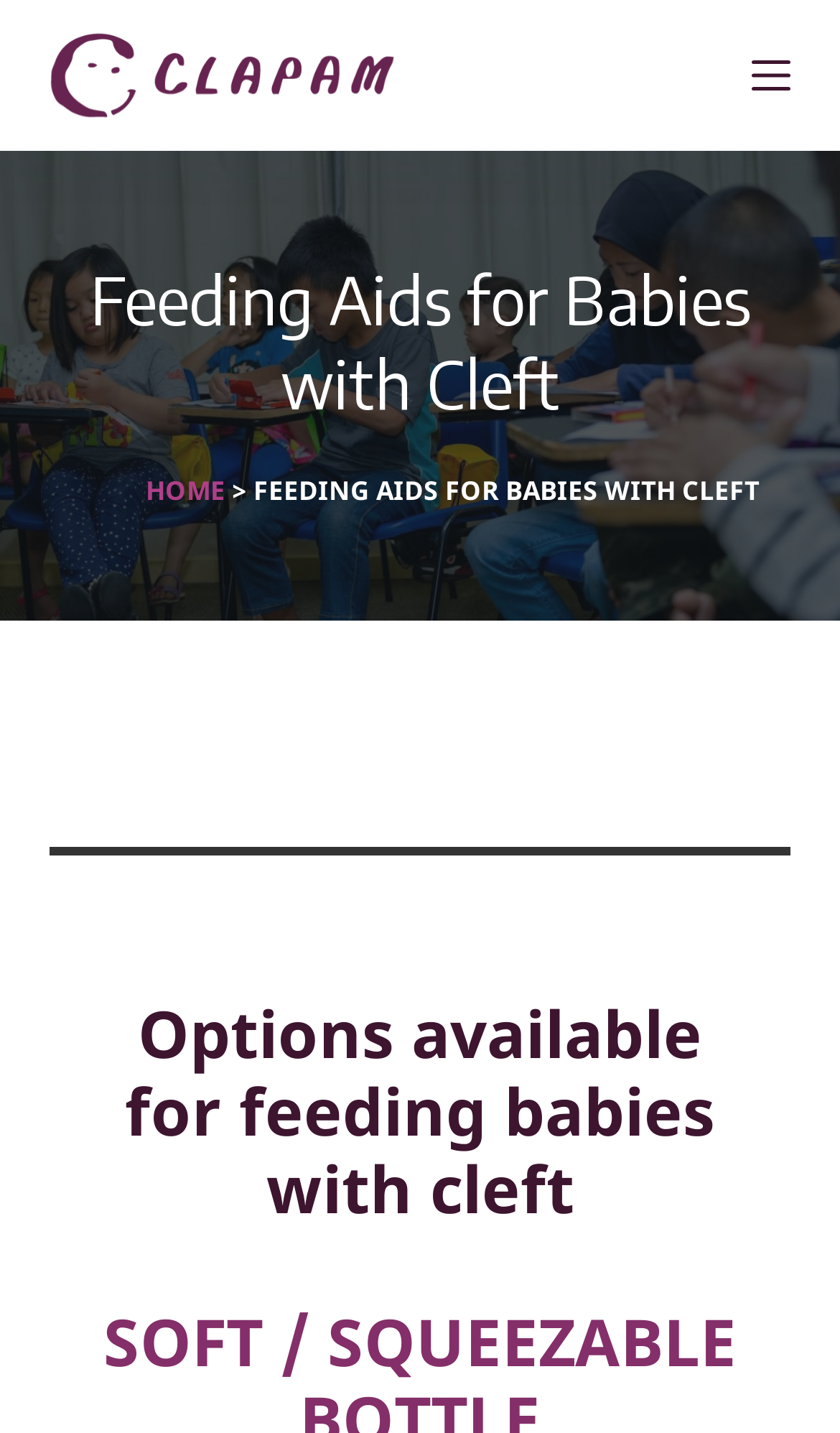How many navigation links are in the breadcrumb?
Using the screenshot, give a one-word or short phrase answer.

2